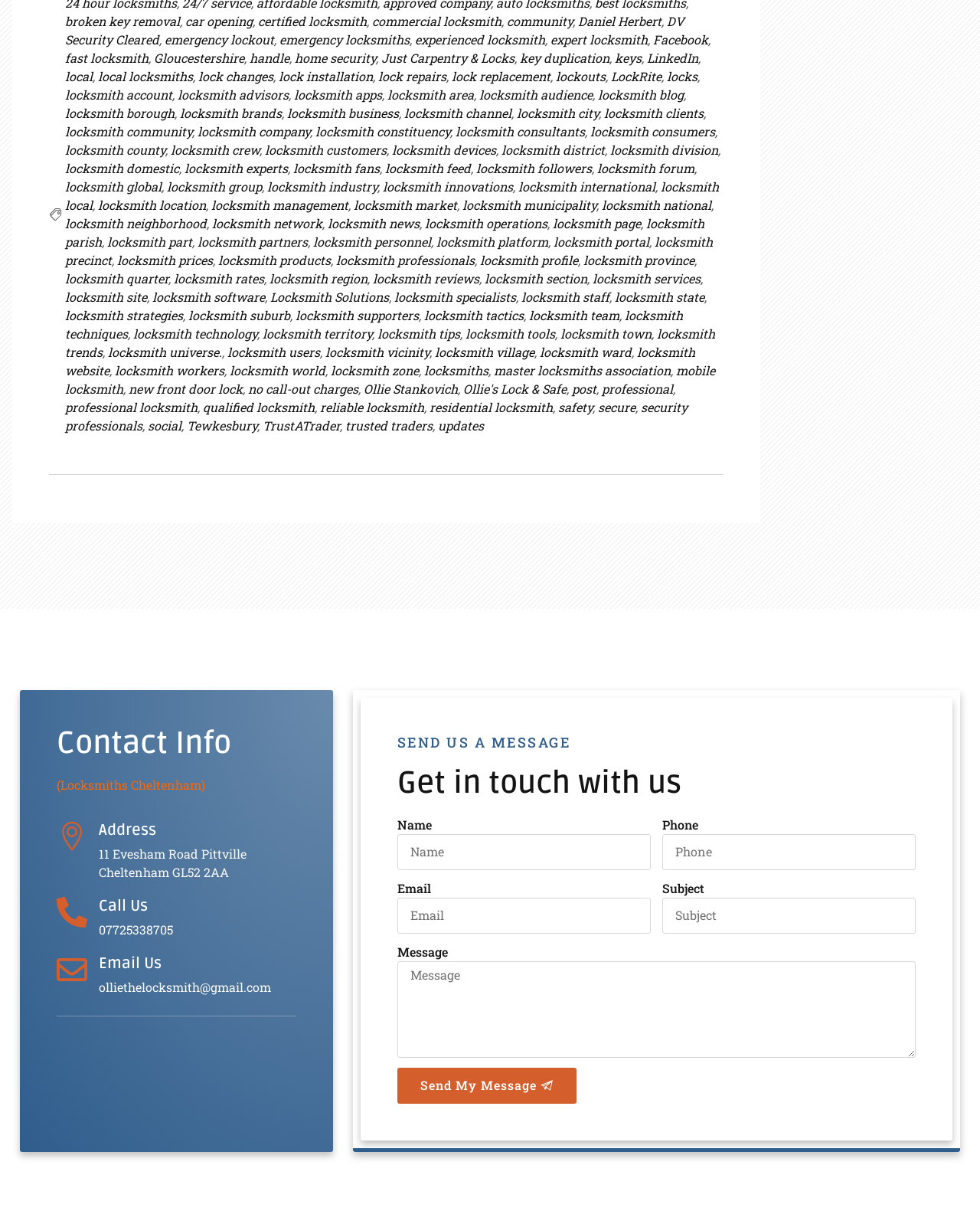Locate the bounding box coordinates of the clickable element to fulfill the following instruction: "learn about lock installation". Provide the coordinates as four float numbers between 0 and 1 in the format [left, top, right, bottom].

[0.284, 0.056, 0.38, 0.069]